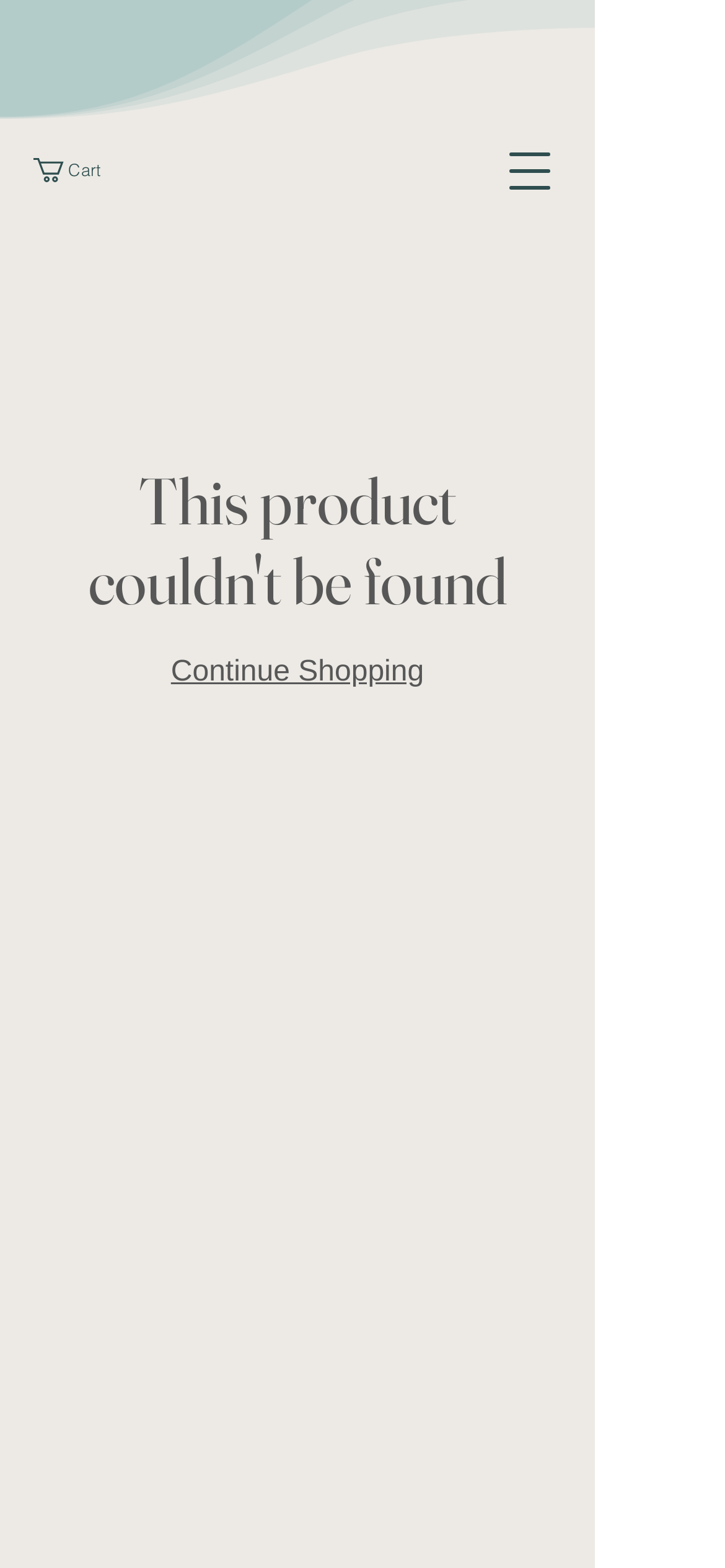Identify the bounding box coordinates for the UI element mentioned here: "Cart". Provide the coordinates as four float values between 0 and 1, i.e., [left, top, right, bottom].

[0.046, 0.101, 0.174, 0.116]